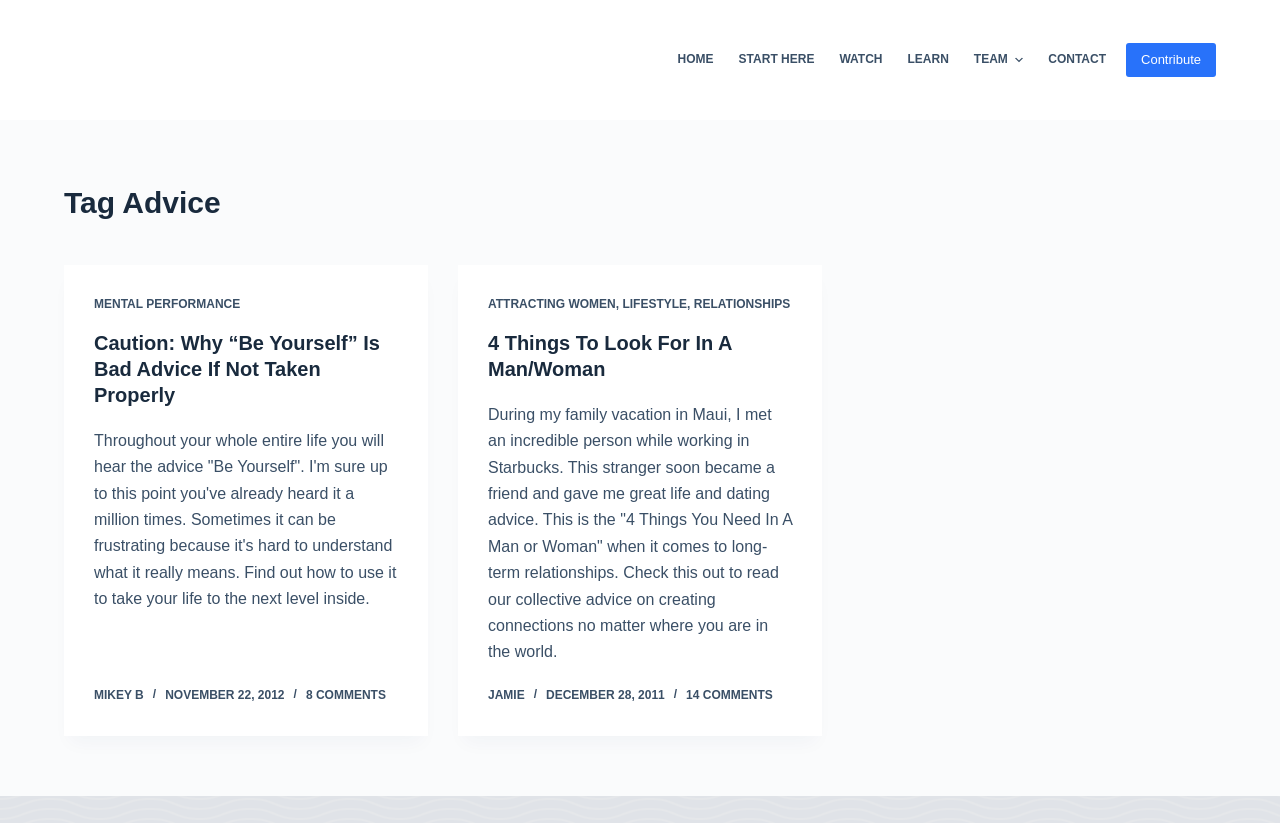How many articles are on the webpage?
Kindly offer a detailed explanation using the data available in the image.

I scanned the webpage and found two article sections, each with its own title, content, and metadata. Therefore, there are 2 articles on the webpage.